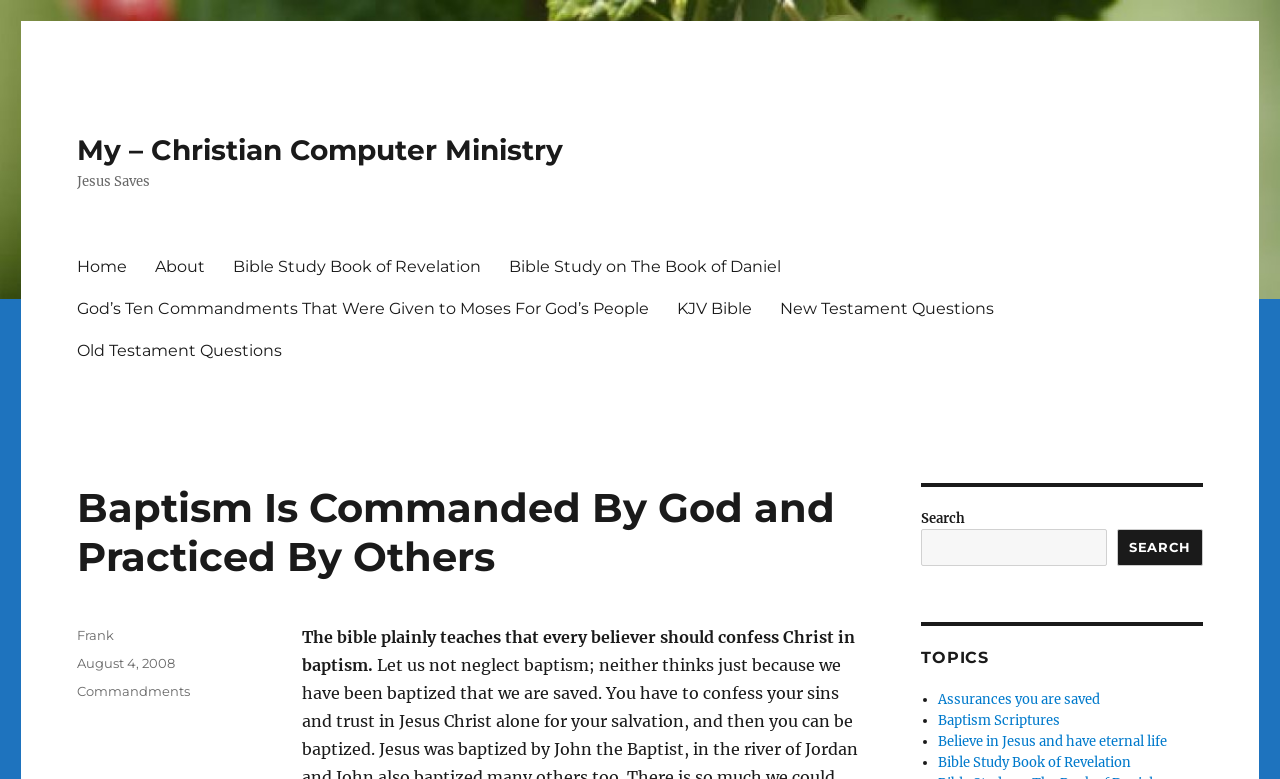Find the headline of the webpage and generate its text content.

Baptism Is Commanded By God and Practiced By Others